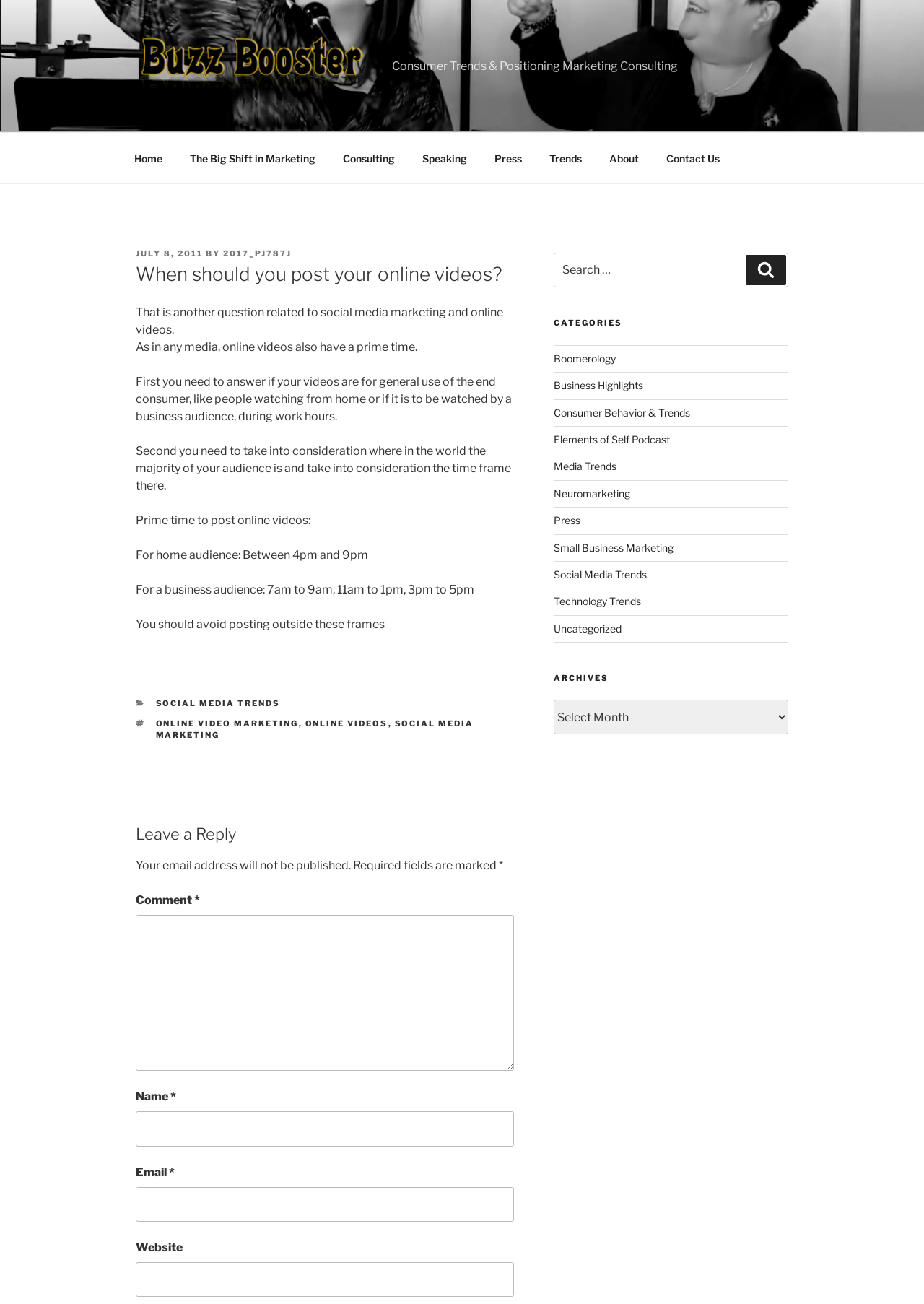Extract the main headline from the webpage and generate its text.

When should you post your online videos?